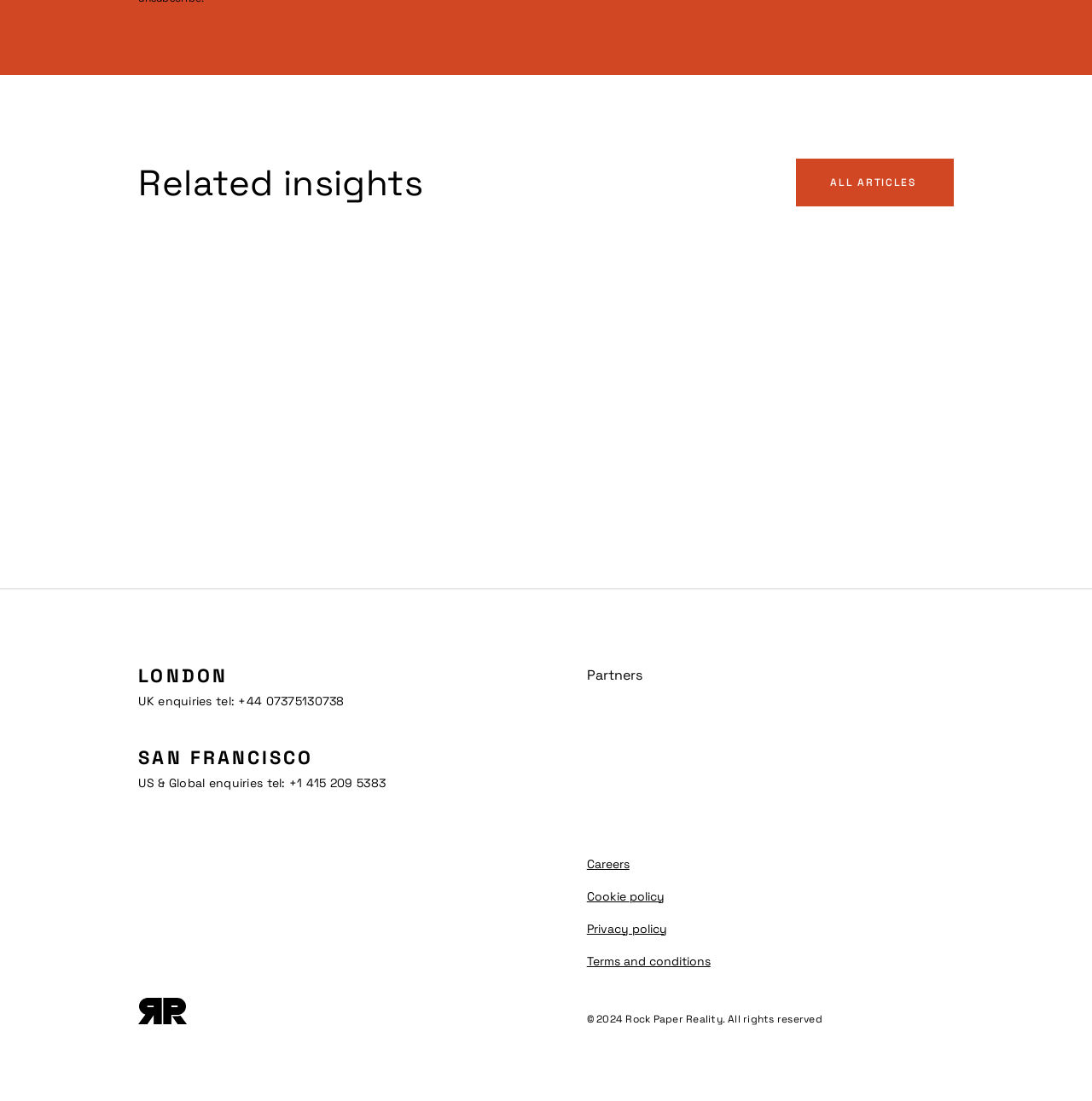What is the location of UK enquiries?
Look at the image and provide a detailed response to the question.

I found the location of UK enquiries by looking at the static text 'LONDON' which is located above the phone number '+44 07375130738'.